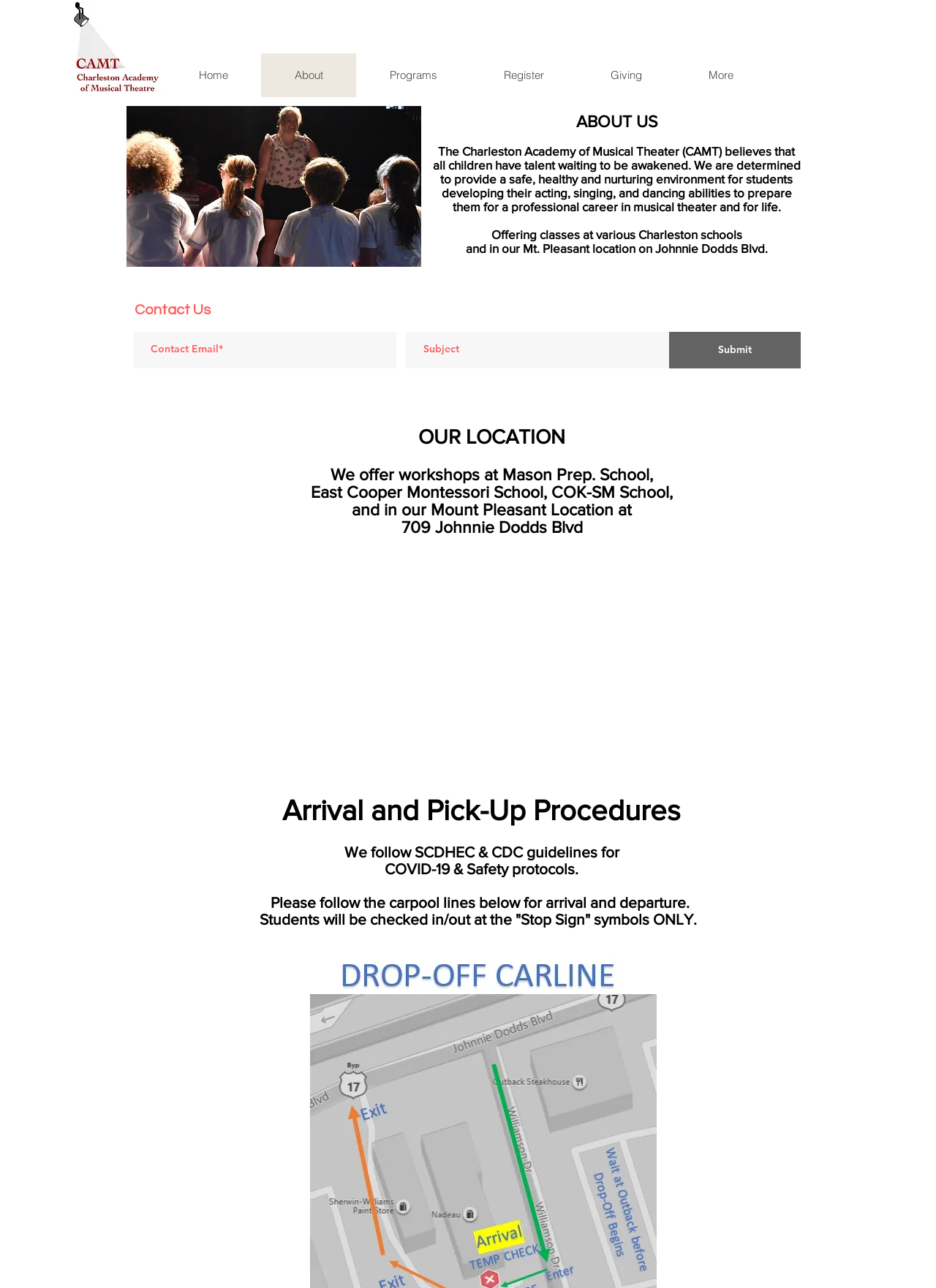What is the purpose of the academy? Please answer the question using a single word or phrase based on the image.

To provide a safe environment for students to develop their acting, singing, and dancing abilities